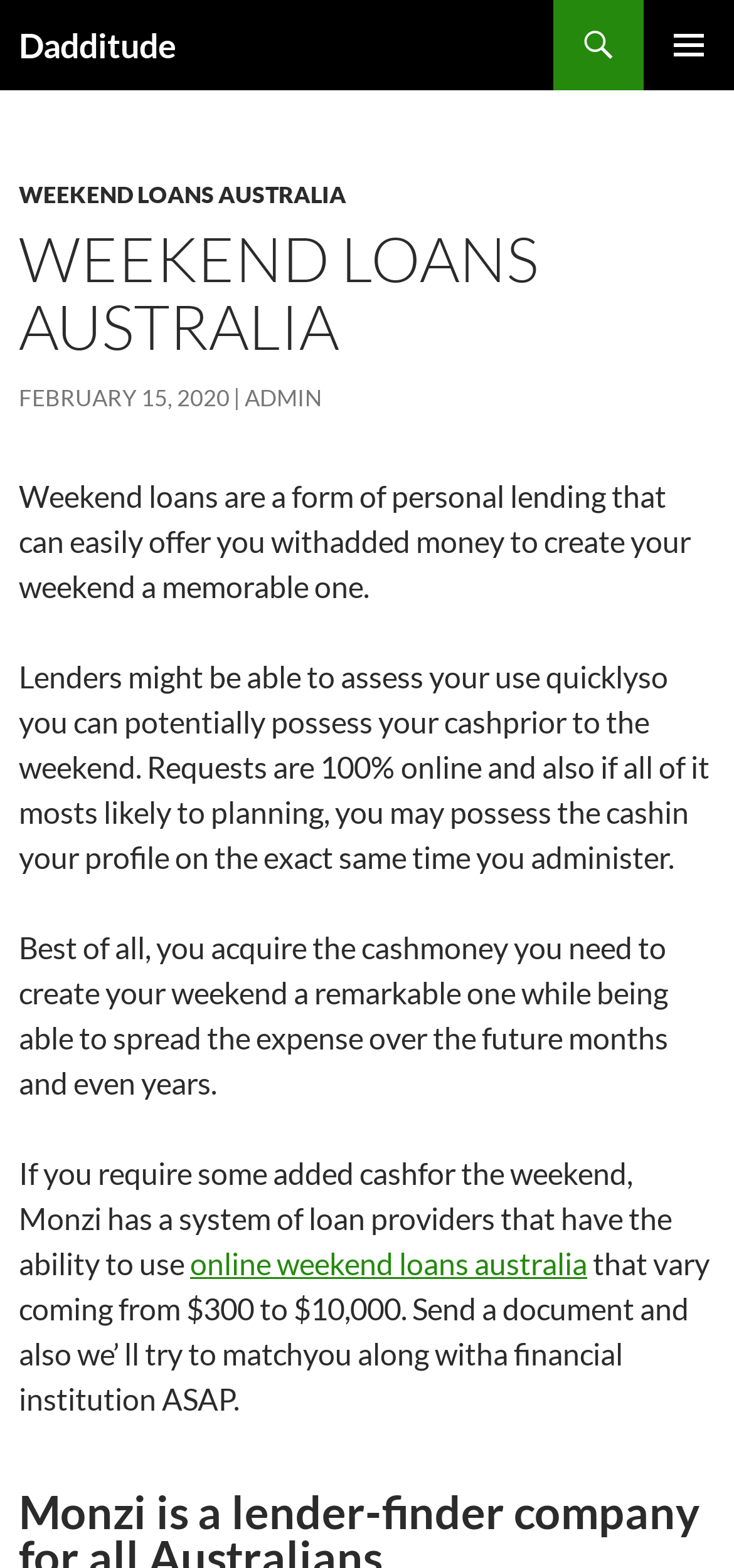What is the purpose of weekend loans?
Please use the image to provide a one-word or short phrase answer.

to make weekend memorable